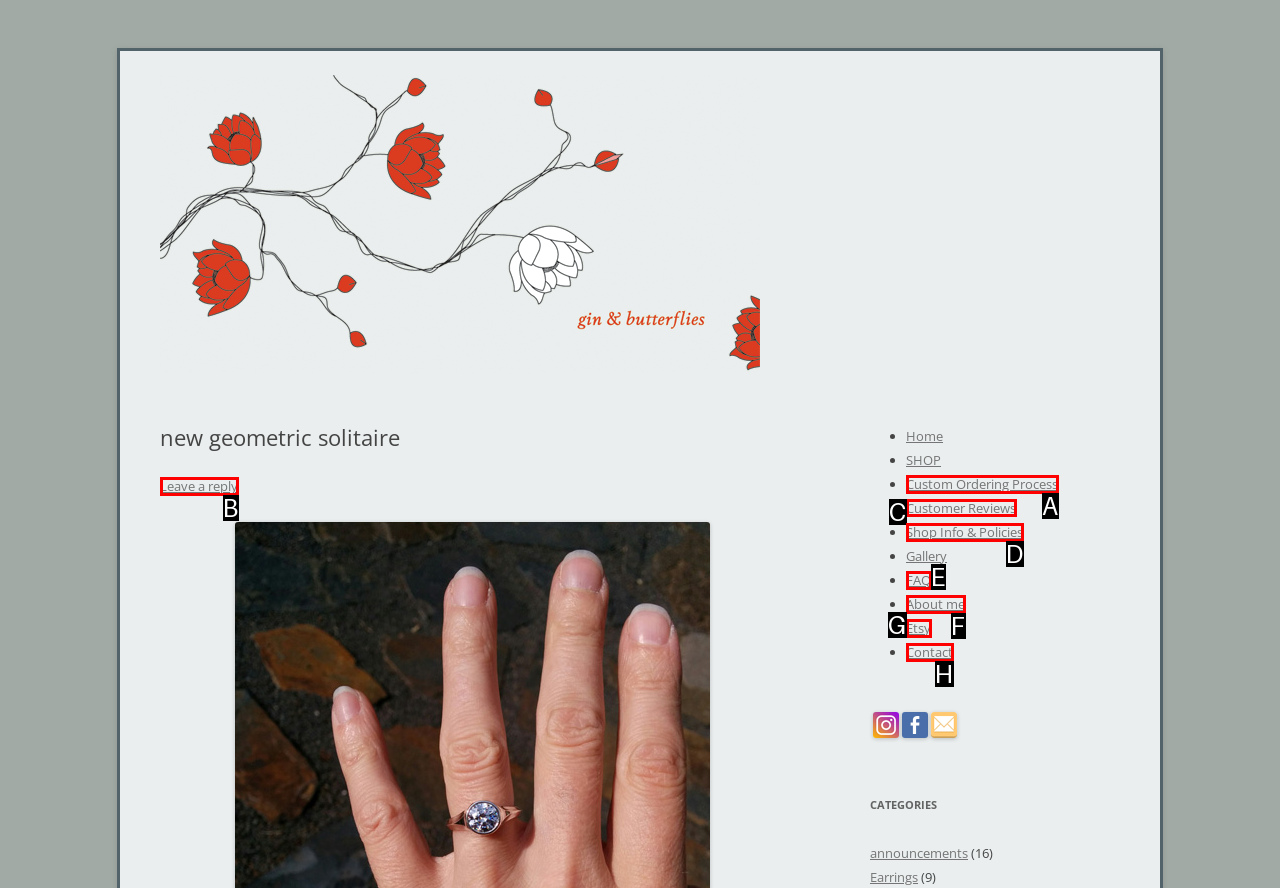To complete the task: Read the 'Customer Reviews', which option should I click? Answer with the appropriate letter from the provided choices.

C